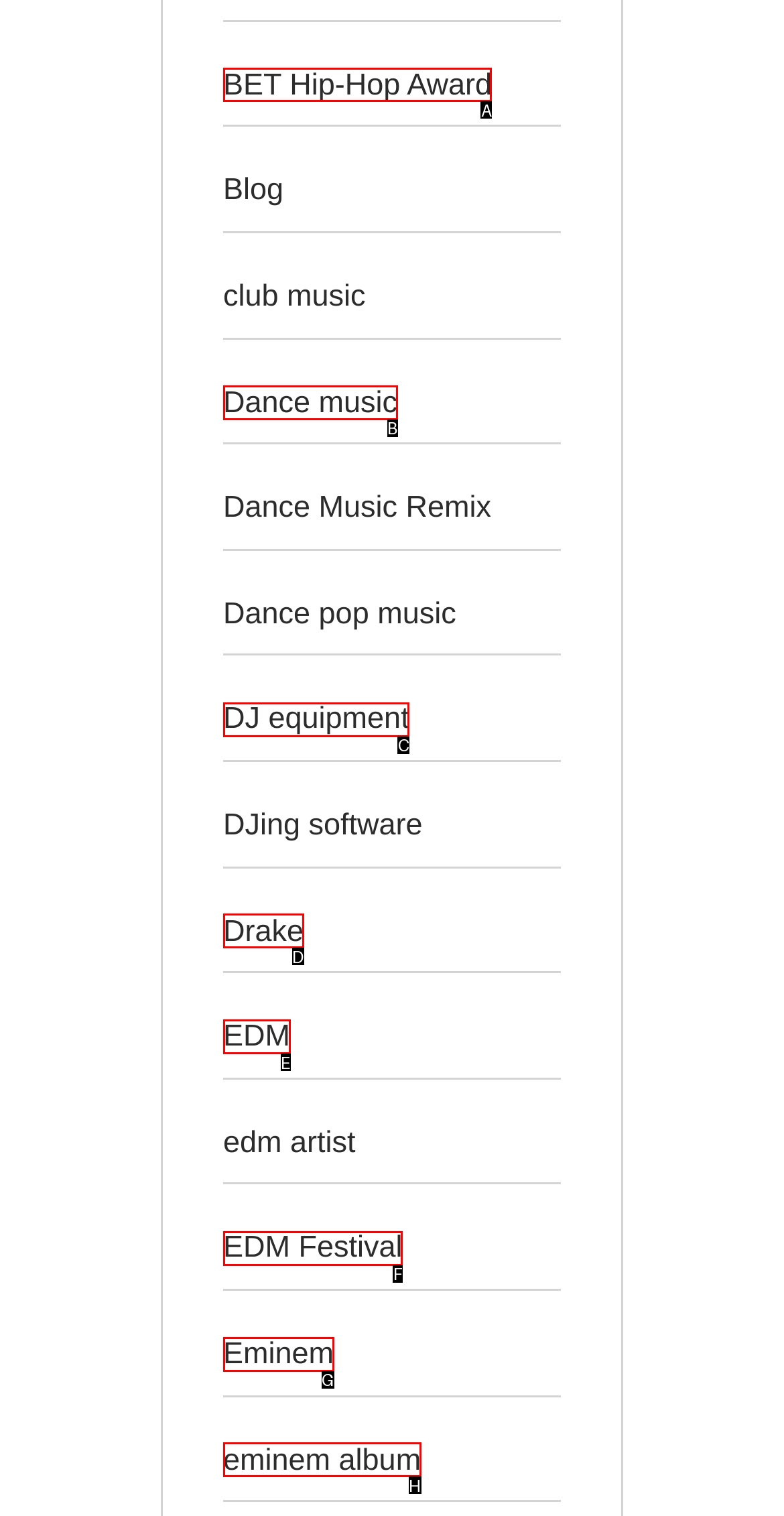Tell me the letter of the correct UI element to click for this instruction: click on BET Hip-Hop Award. Answer with the letter only.

A